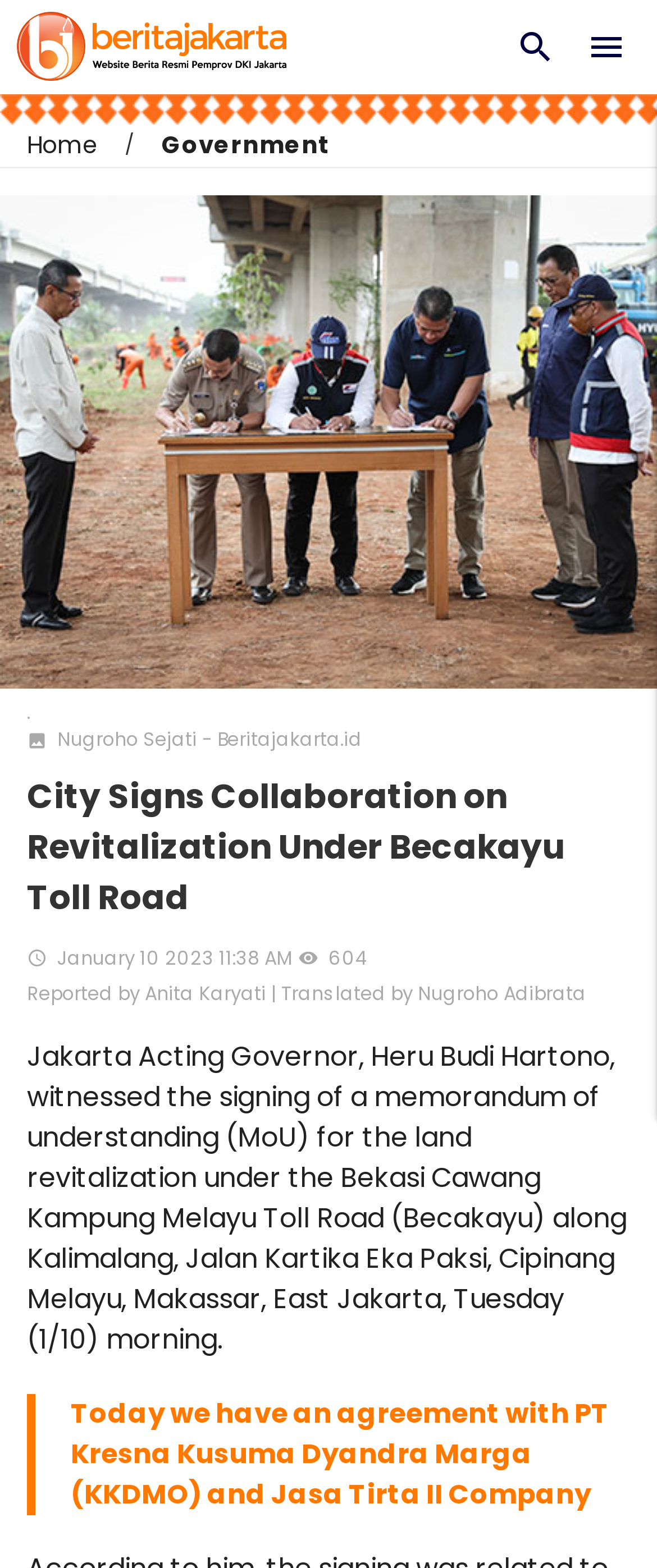Identify the coordinates of the bounding box for the element described below: "parent_node: menu". Return the coordinates as four float numbers between 0 and 1: [left, top, right, bottom].

[0.026, 0.008, 0.436, 0.071]